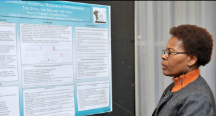What is the topic of the research poster?
Using the visual information, reply with a single word or short phrase.

Health equity and community health